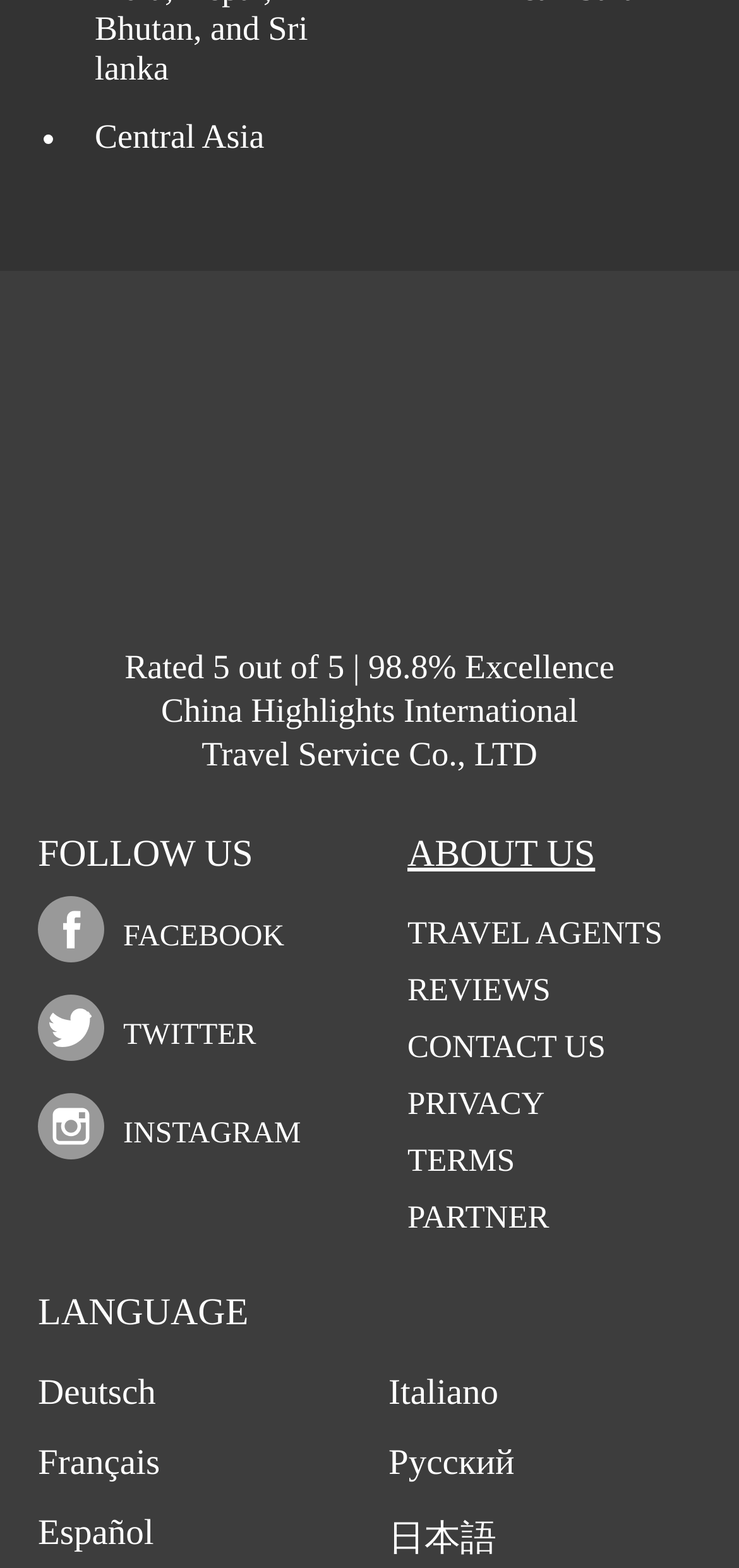How many languages are supported?
Using the image provided, answer with just one word or phrase.

6